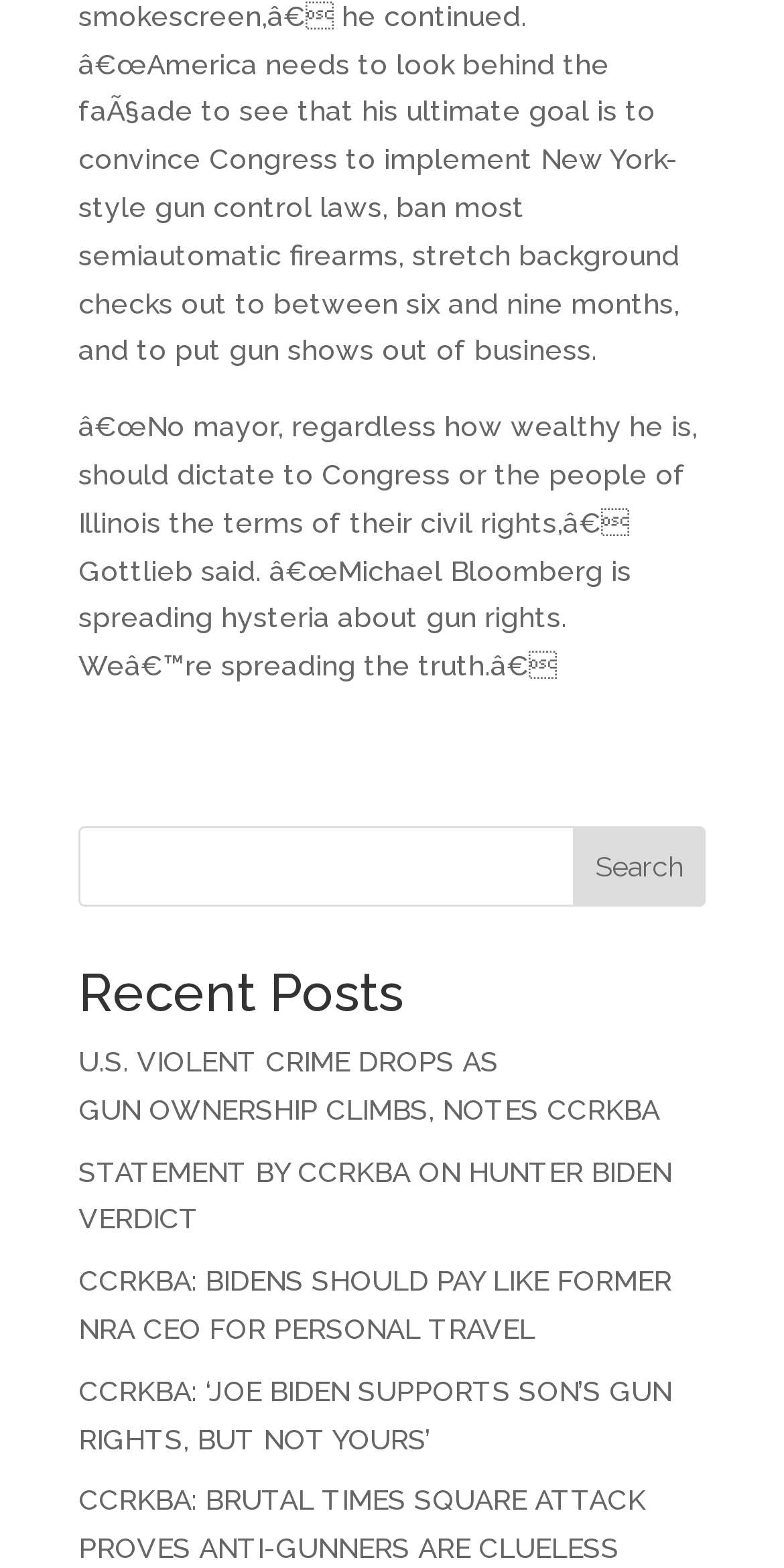Give a short answer using one word or phrase for the question:
What is the purpose of the search box?

To search the website